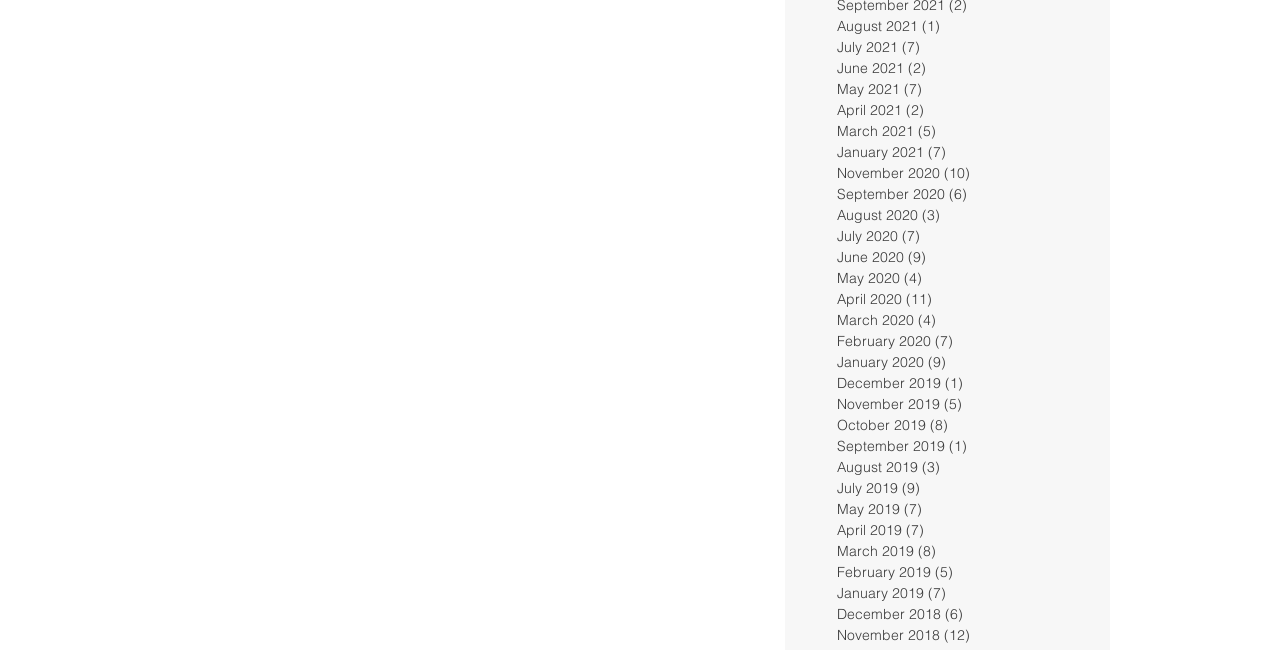Determine the bounding box coordinates for the UI element with the following description: "Read the legal information". The coordinates should be four float numbers between 0 and 1, represented as [left, top, right, bottom].

None